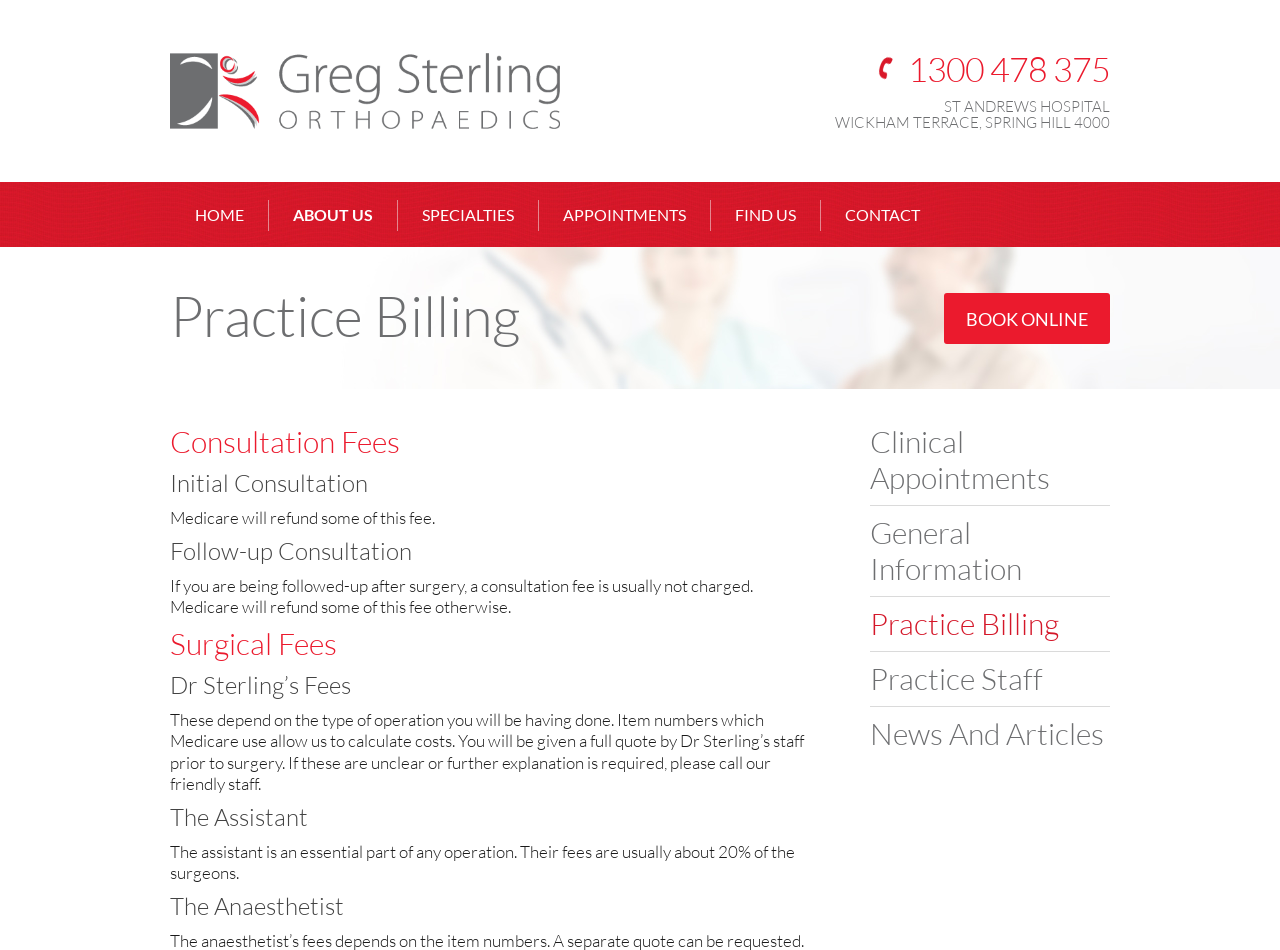What is the address of Dr Greg's practice?
Answer the question with as much detail as you can, using the image as a reference.

The address is located below the hospital name 'ST ANDREWS HOSPITAL' at the top of the webpage.